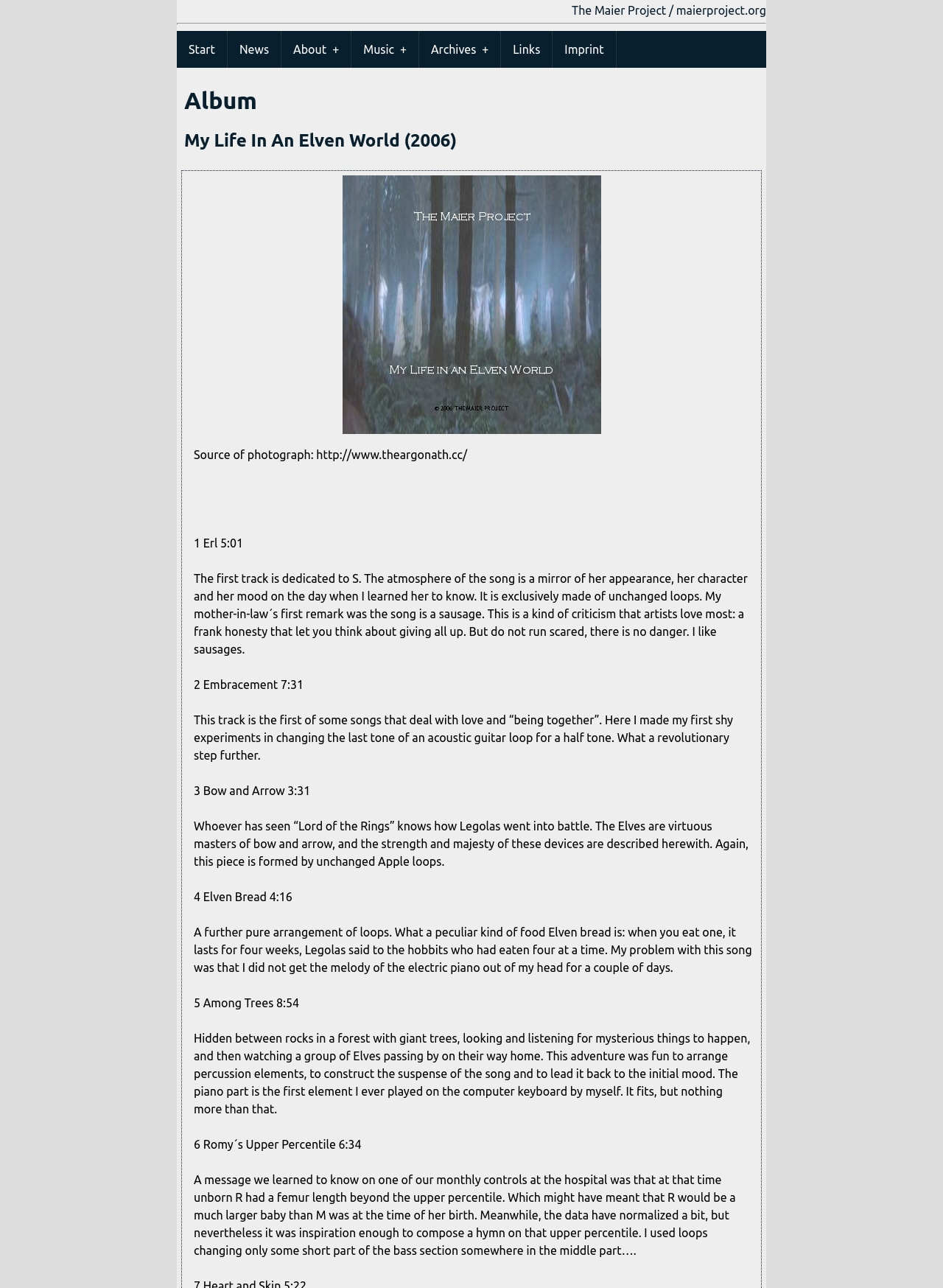Can you provide the bounding box coordinates for the element that should be clicked to implement the instruction: "Click on the 'Start' link"?

[0.188, 0.024, 0.241, 0.053]